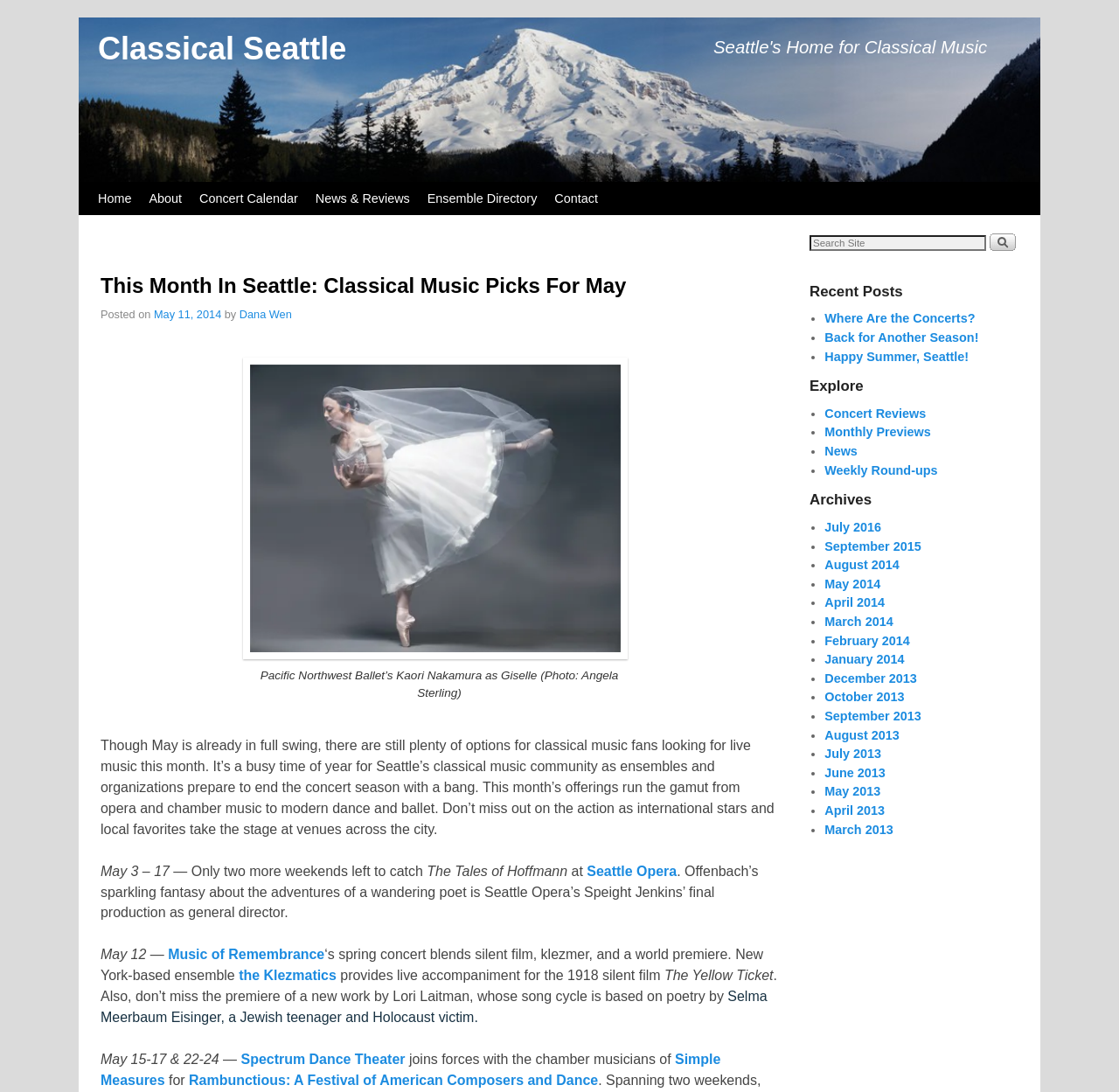Please answer the following question using a single word or phrase: 
What is the name of the organization mentioned on the webpage that blends silent film, klezmer, and a world premiere?

Music of Remembrance